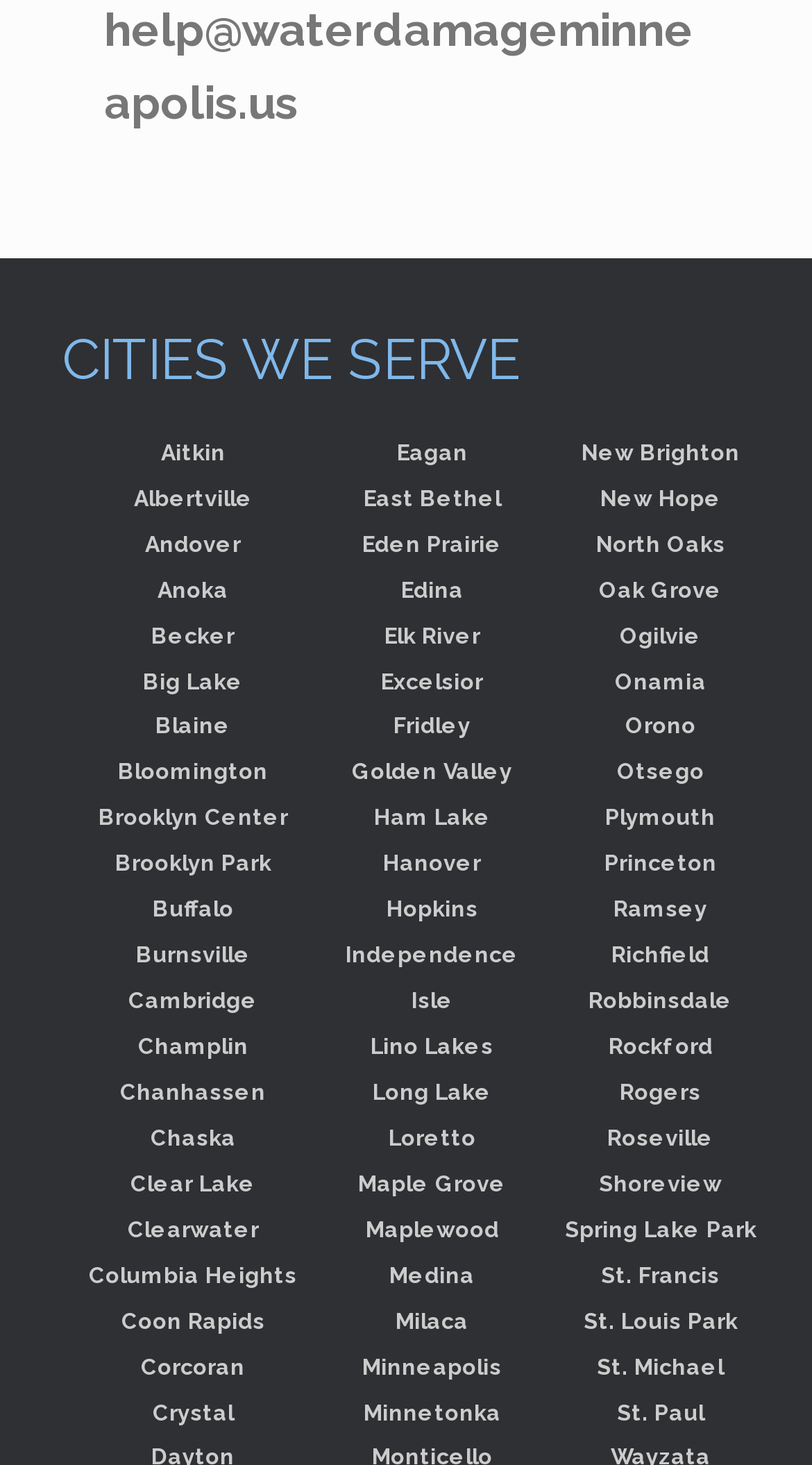Find the bounding box coordinates of the element to click in order to complete this instruction: "Contact the support team via email". The bounding box coordinates must be four float numbers between 0 and 1, denoted as [left, top, right, bottom].

[0.128, 0.001, 0.854, 0.088]